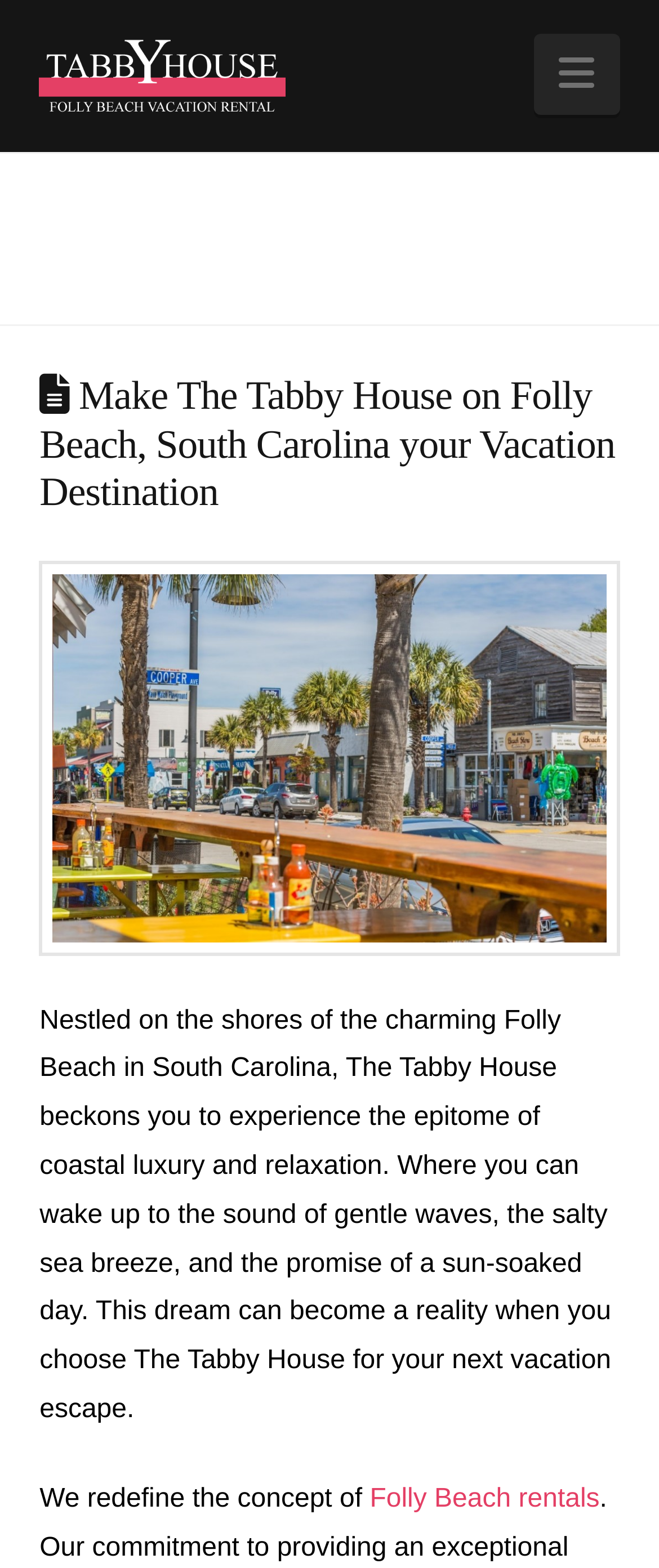Provide the bounding box coordinates of the HTML element this sentence describes: "parent_node: Navigation". The bounding box coordinates consist of four float numbers between 0 and 1, i.e., [left, top, right, bottom].

[0.06, 0.018, 0.434, 0.076]